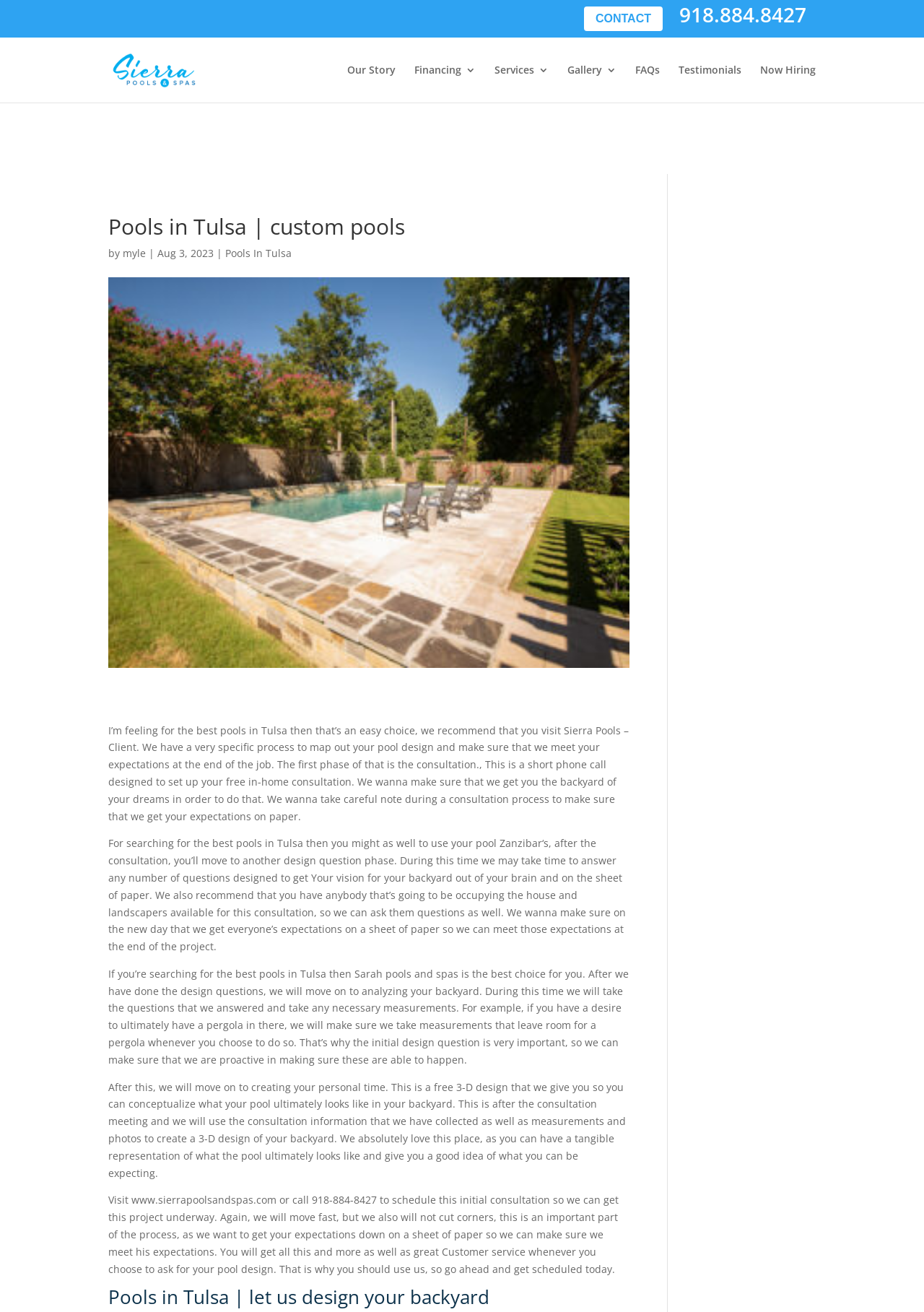Can you determine the main header of this webpage?

Pools in Tulsa | custom pools